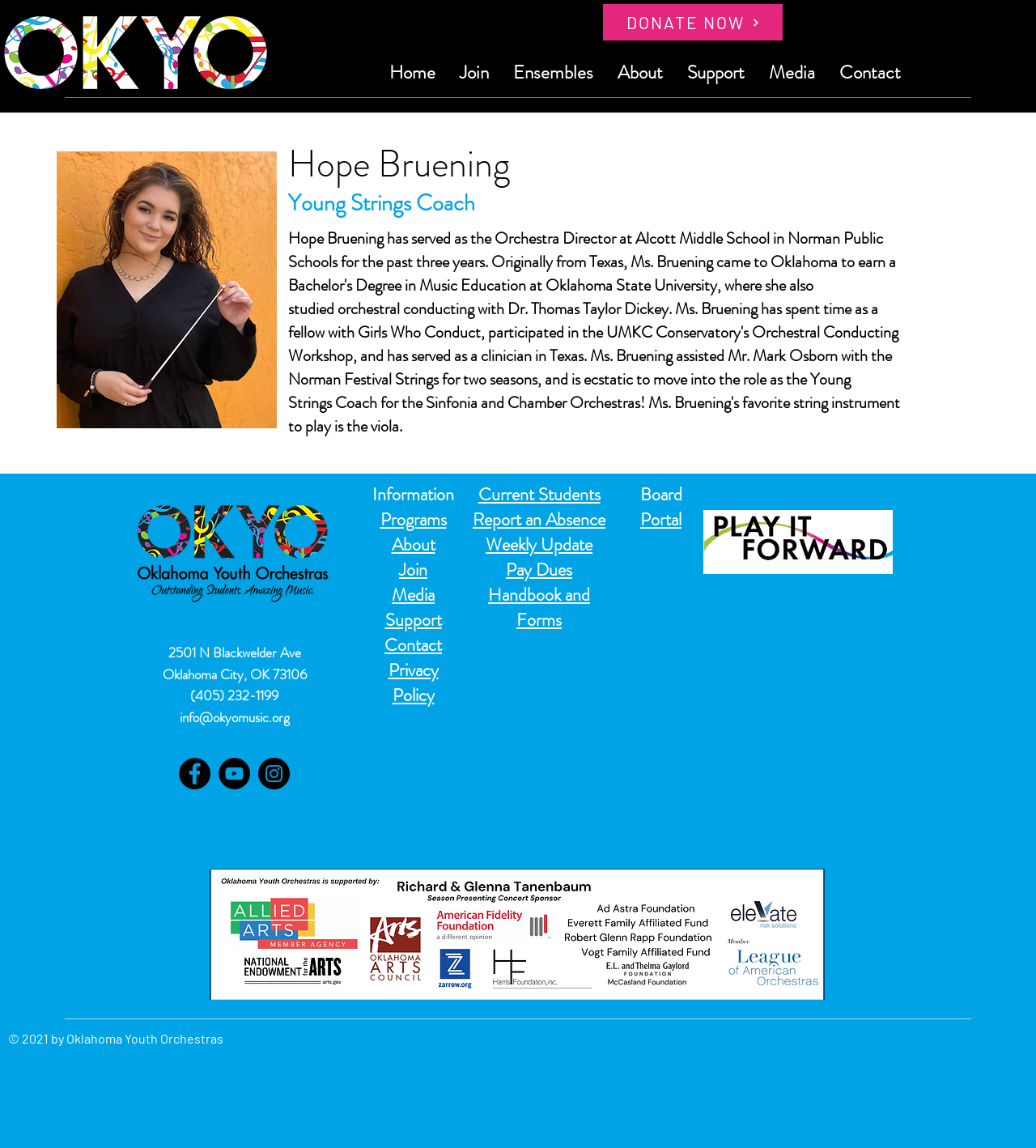What is the copyright year of Oklahoma Youth Orchestras?
Refer to the screenshot and answer in one word or phrase.

2021